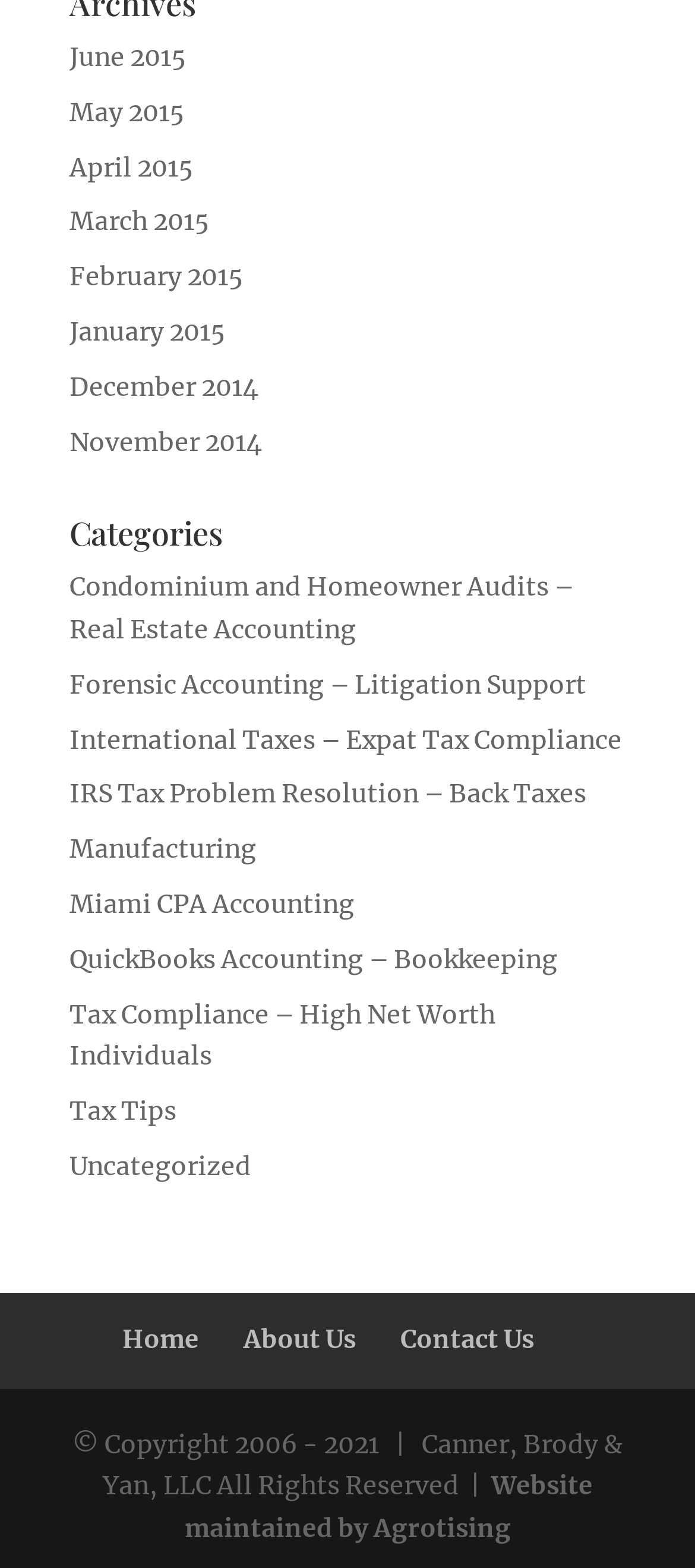Please pinpoint the bounding box coordinates for the region I should click to adhere to this instruction: "View archives for June 2015".

[0.1, 0.026, 0.267, 0.047]